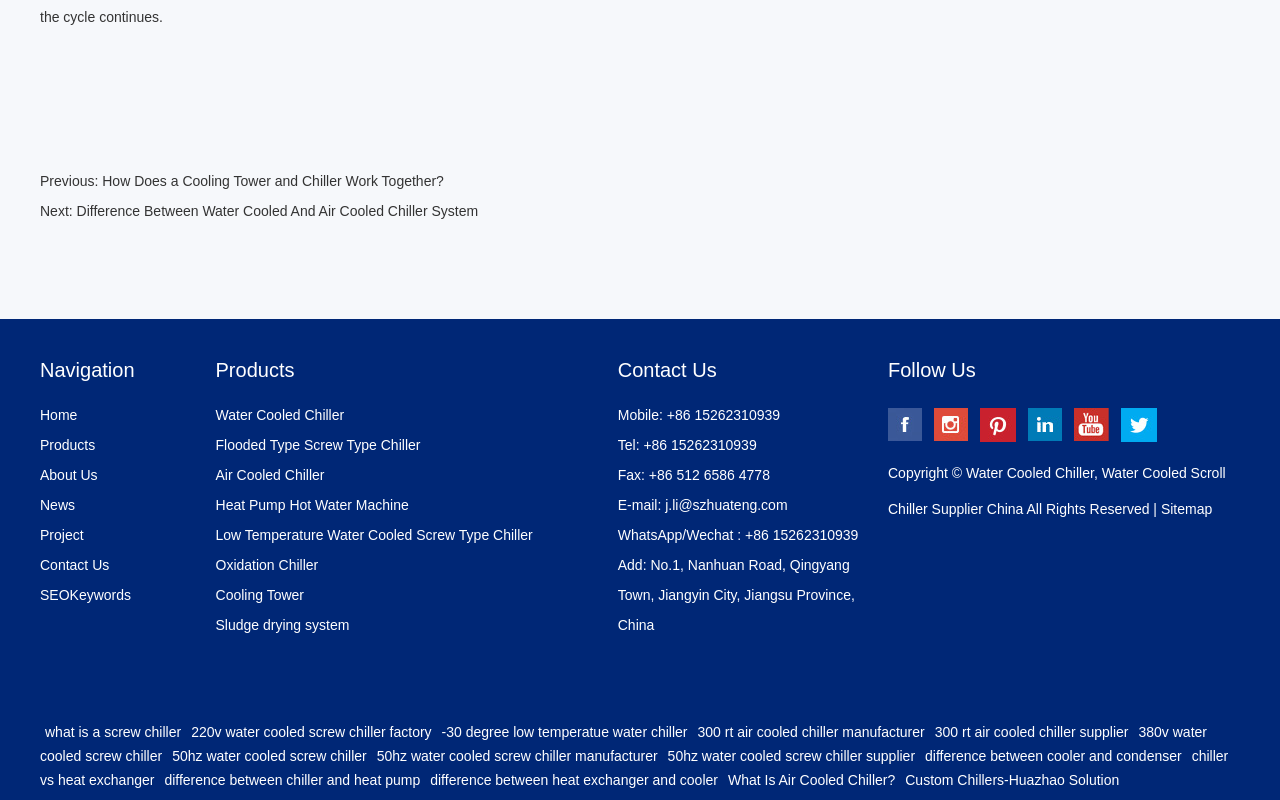Please mark the clickable region by giving the bounding box coordinates needed to complete this instruction: "Navigate to 'Home'".

[0.031, 0.509, 0.06, 0.529]